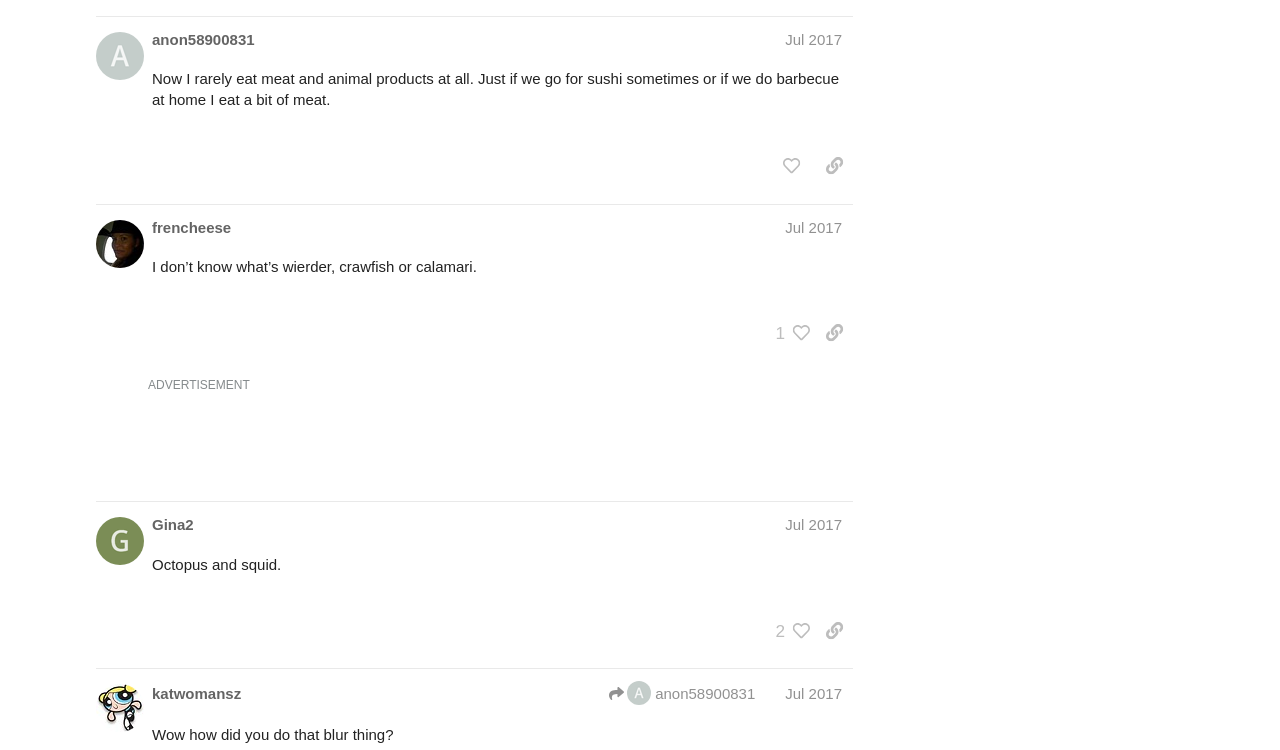What is the topic of the second post?
Please provide a detailed and comprehensive answer to the question.

The second post has a StaticText element containing the text 'I don’t know what’s wierder, crawfish or calamari.', indicating that the topic of the post is crawfish or calamari.